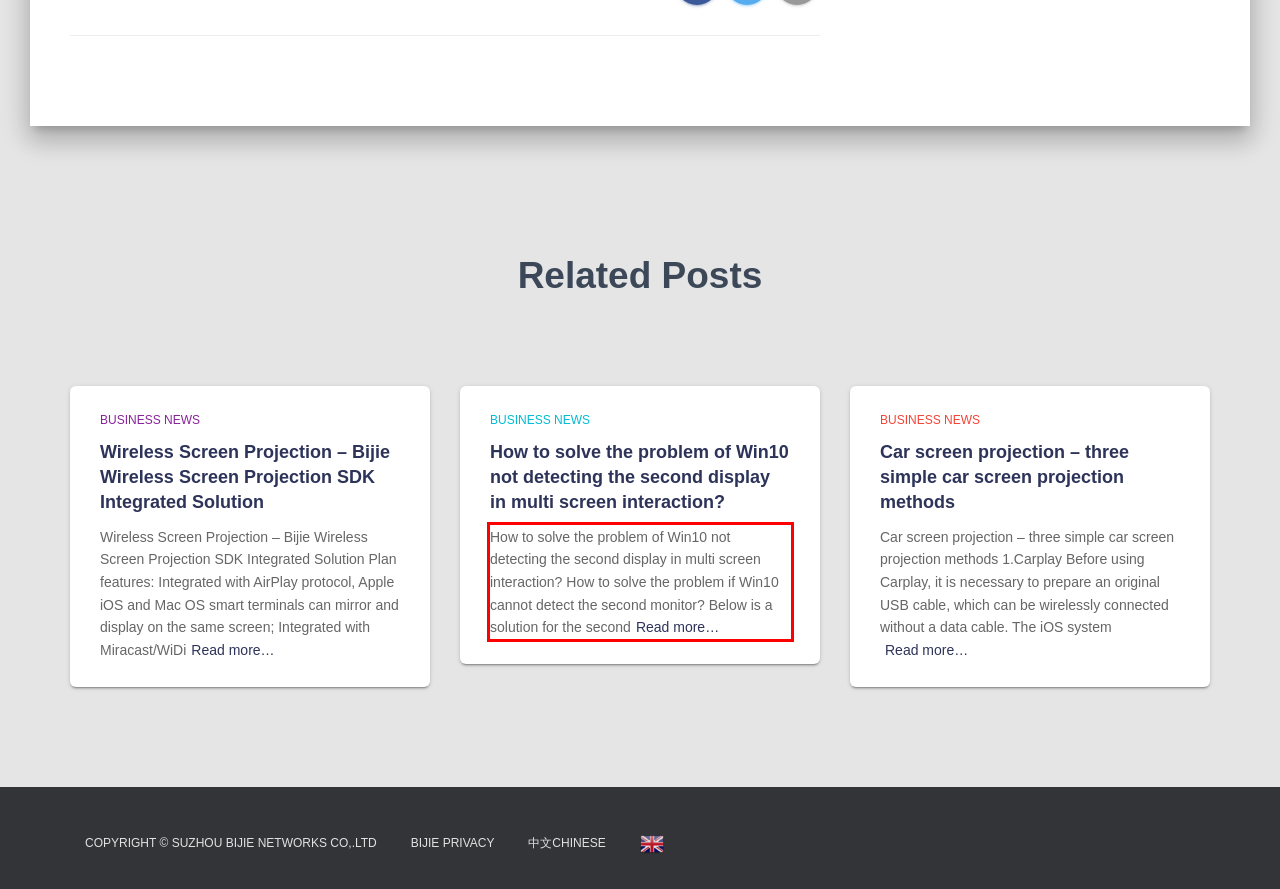By examining the provided screenshot of a webpage, recognize the text within the red bounding box and generate its text content.

How to solve the problem of Win10 not detecting the second display in multi screen interaction? How to solve the problem if Win10 cannot detect the second monitor? Below is a solution for the secondRead more…